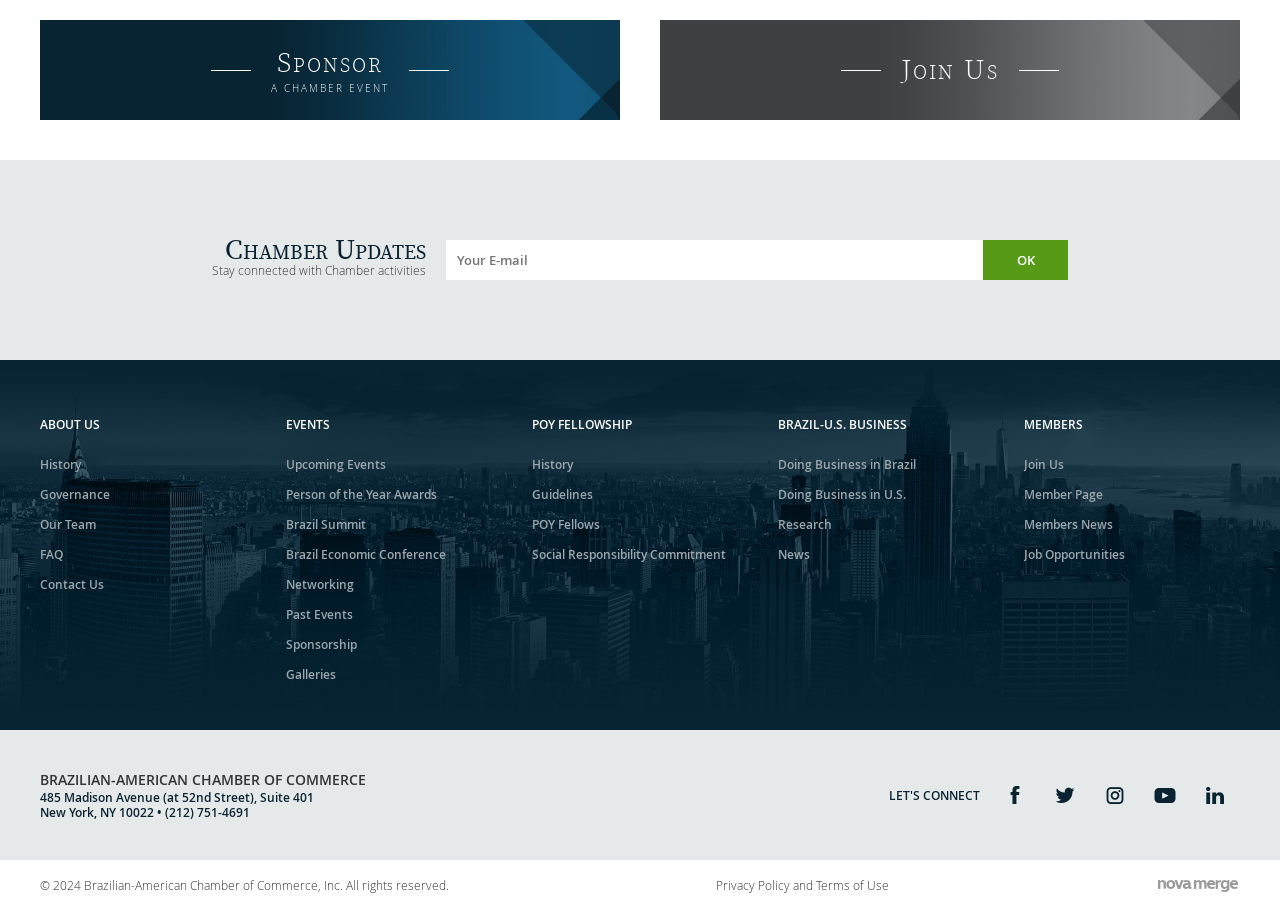Determine the coordinates of the bounding box for the clickable area needed to execute this instruction: "Enter your email".

[0.348, 0.264, 0.768, 0.308]